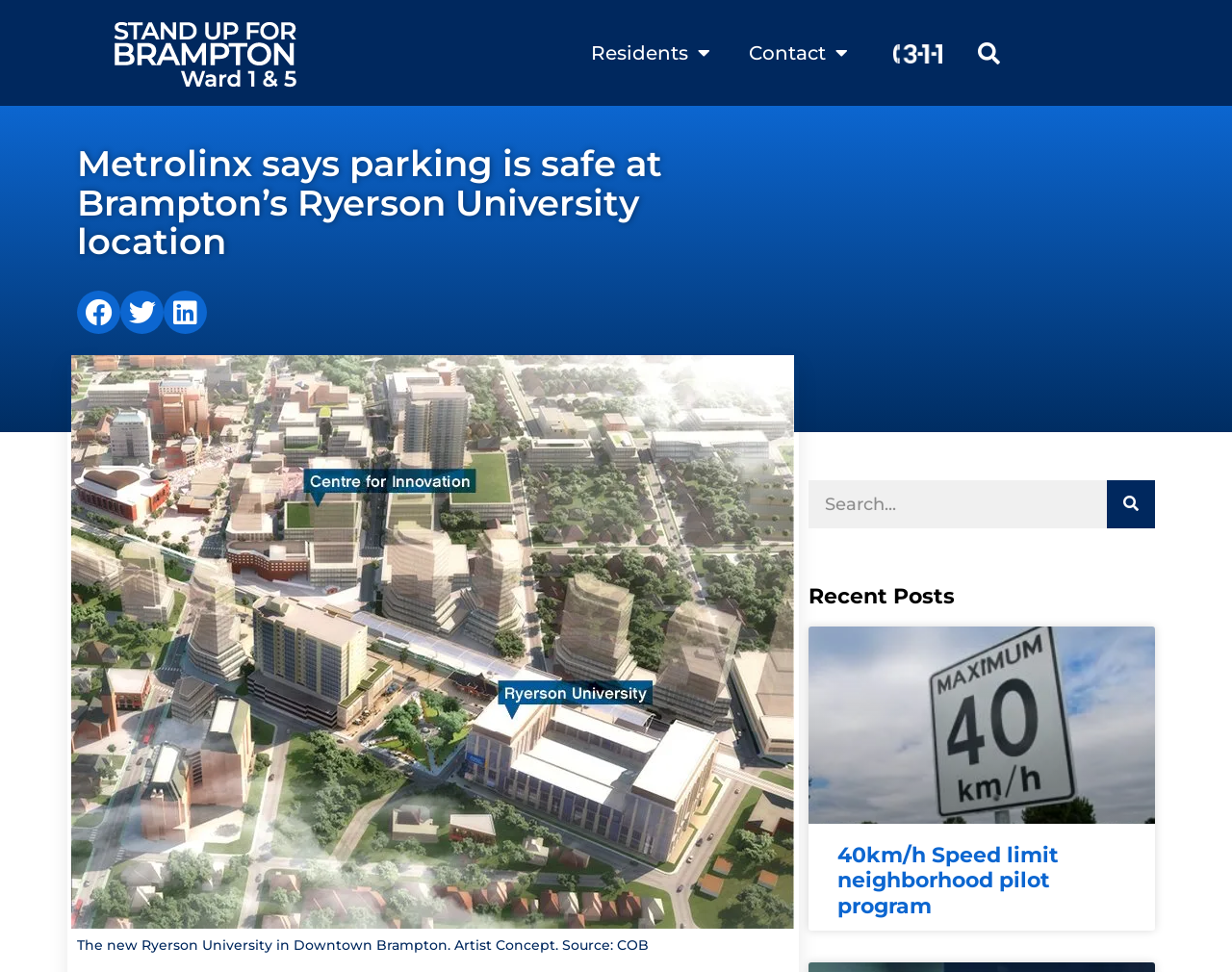Using the provided element description, identify the bounding box coordinates as (top-left x, top-left y, bottom-right x, bottom-right y). Ensure all values are between 0 and 1. Description: aria-label="Share on linkedin"

[0.133, 0.299, 0.168, 0.344]